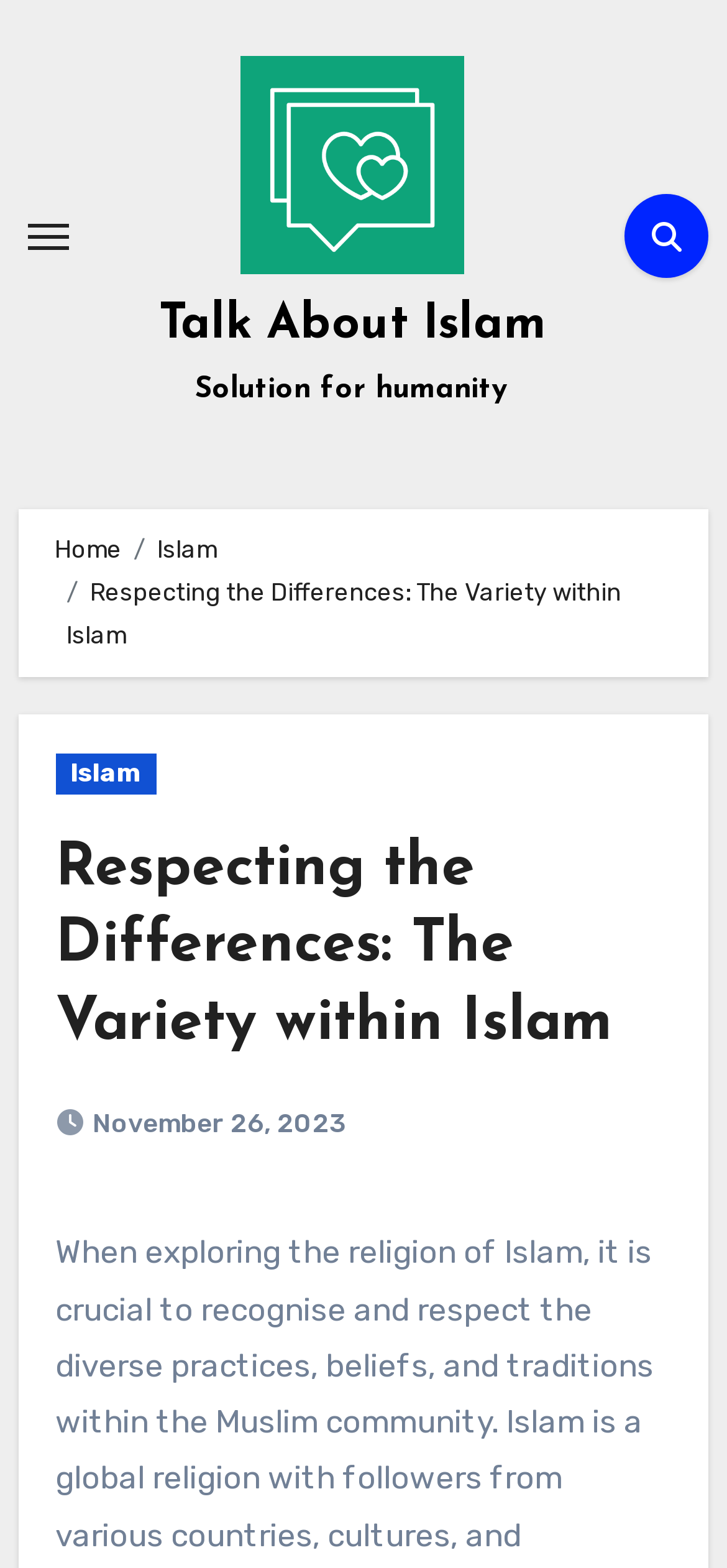Can you show the bounding box coordinates of the region to click on to complete the task described in the instruction: "View Islam page"?

[0.076, 0.48, 0.215, 0.506]